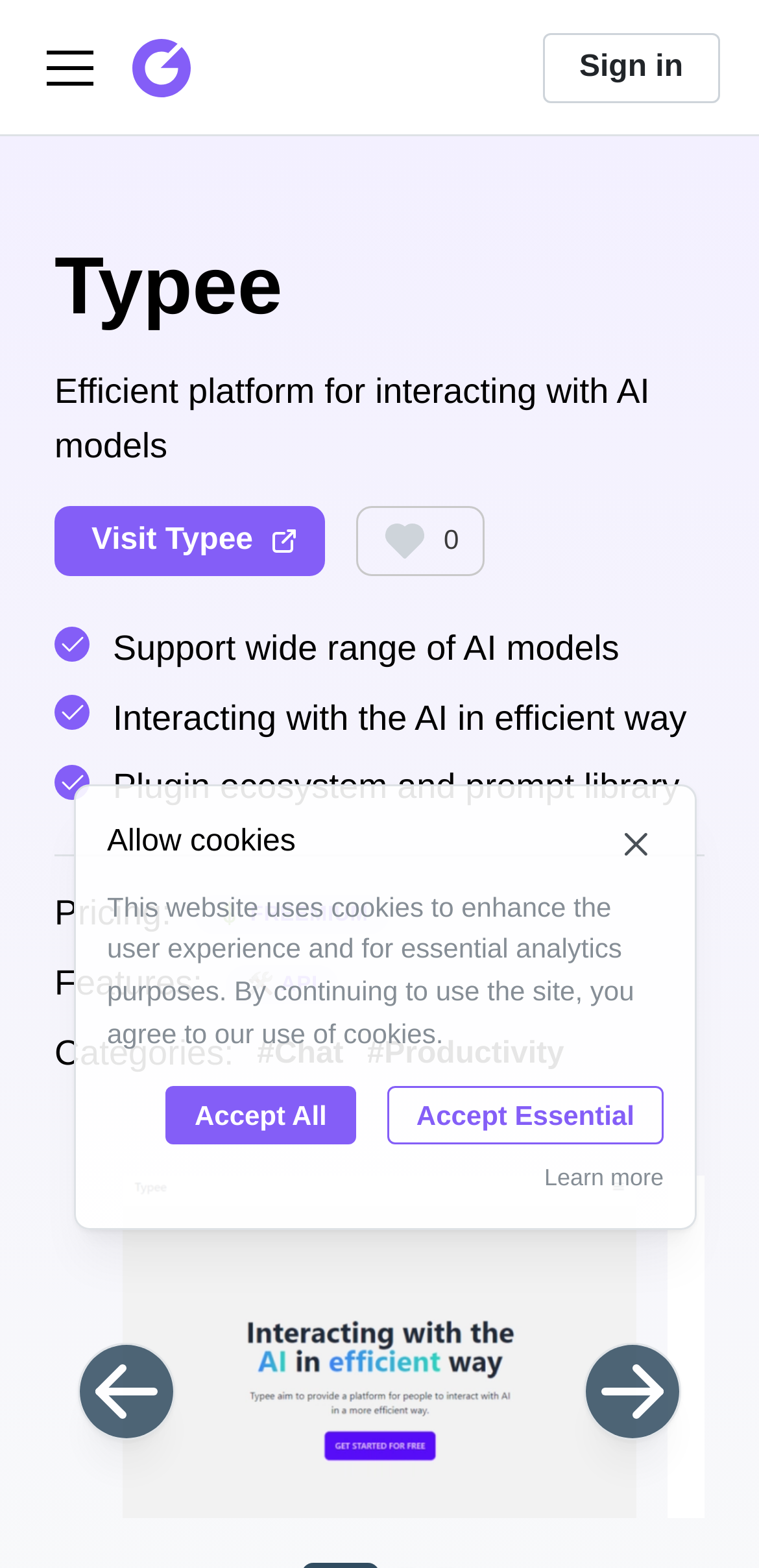Provide a thorough description of the webpage you see.

The webpage is about Typee, an efficient AI chat UI, with a focus on its features, pricing, and reviews. At the top left, there is a site logo, which is an image, accompanied by a button and a link to the site logo. On the top right, there is a "Sign in" button.

Below the top section, there is a heading that reads "Typee" in a prominent font. Underneath the heading, there is a brief description of Typee as an "Efficient platform for interacting with AI models". Next to the description, there is a "Visit Typee" link with an associated image.

The page then highlights the key features of Typee, including its ability to support a wide range of AI models, interact with AI in an efficient way, and its plugin ecosystem and prompt library. Each feature is accompanied by a small image and a brief description.

Below the features section, there is a horizontal separator, followed by sections on pricing and features. The pricing section is labeled "Pricing:" and indicates that Typee offers a freemium model, represented by a "💲 FREEMIUM" symbol. The features section is labeled "Features:" and lists "API" as one of the features, represented by a "🛠️ API" symbol.

The page also has a section on categories, with links to "#Chat" and "#Productivity" categories. Below this section, there is a large product image, labeled "Product Image 1".

At the bottom of the page, there are two buttons with associated images, and a section on cookie usage, which includes a brief description of how the website uses cookies and options to "Allow cookies", "Accept All", or "Accept Essential". There is also a "Learn more" link for users who want to know more about the website's cookie policy.